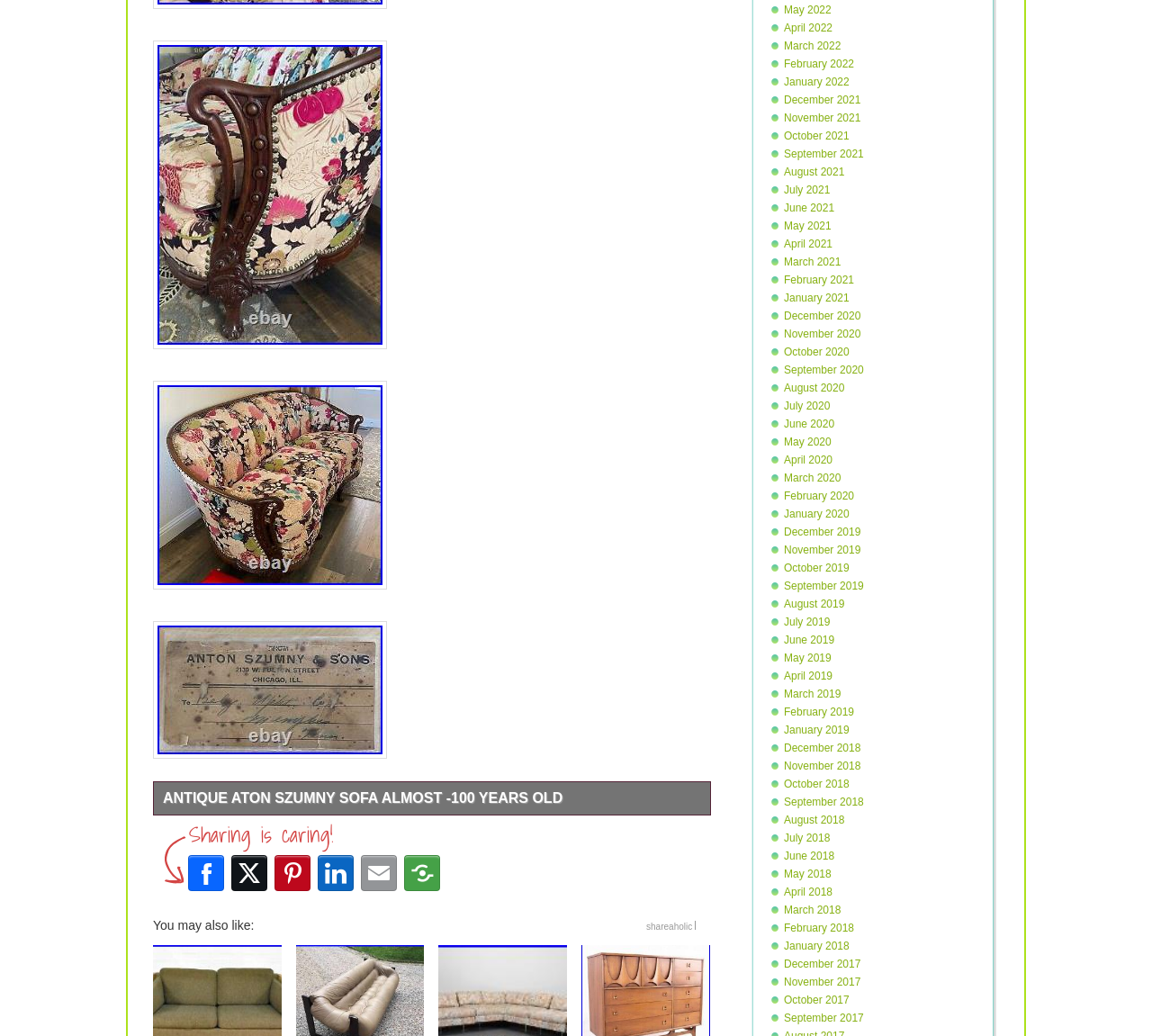Please specify the bounding box coordinates of the clickable region necessary for completing the following instruction: "Share to Facebook". The coordinates must consist of four float numbers between 0 and 1, i.e., [left, top, right, bottom].

[0.16, 0.822, 0.198, 0.864]